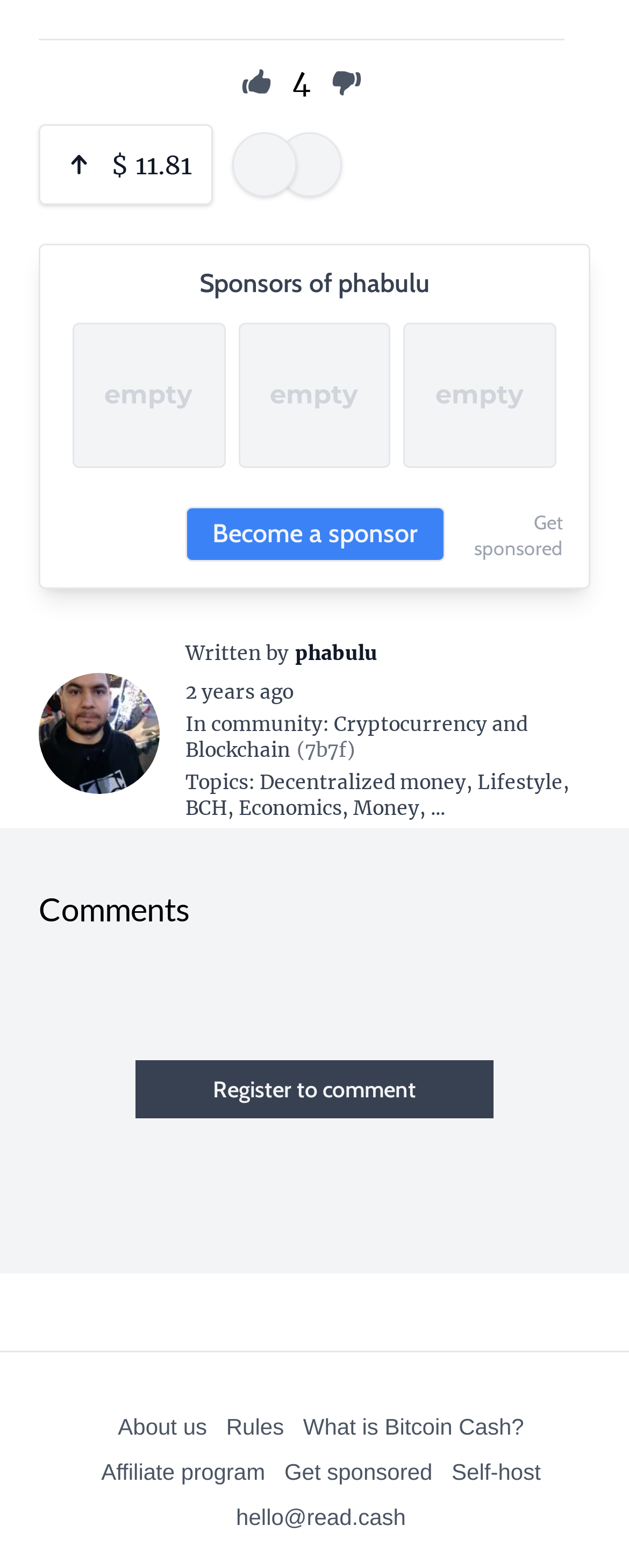Find the bounding box coordinates of the element I should click to carry out the following instruction: "Click the button to become a sponsor".

[0.294, 0.323, 0.706, 0.358]